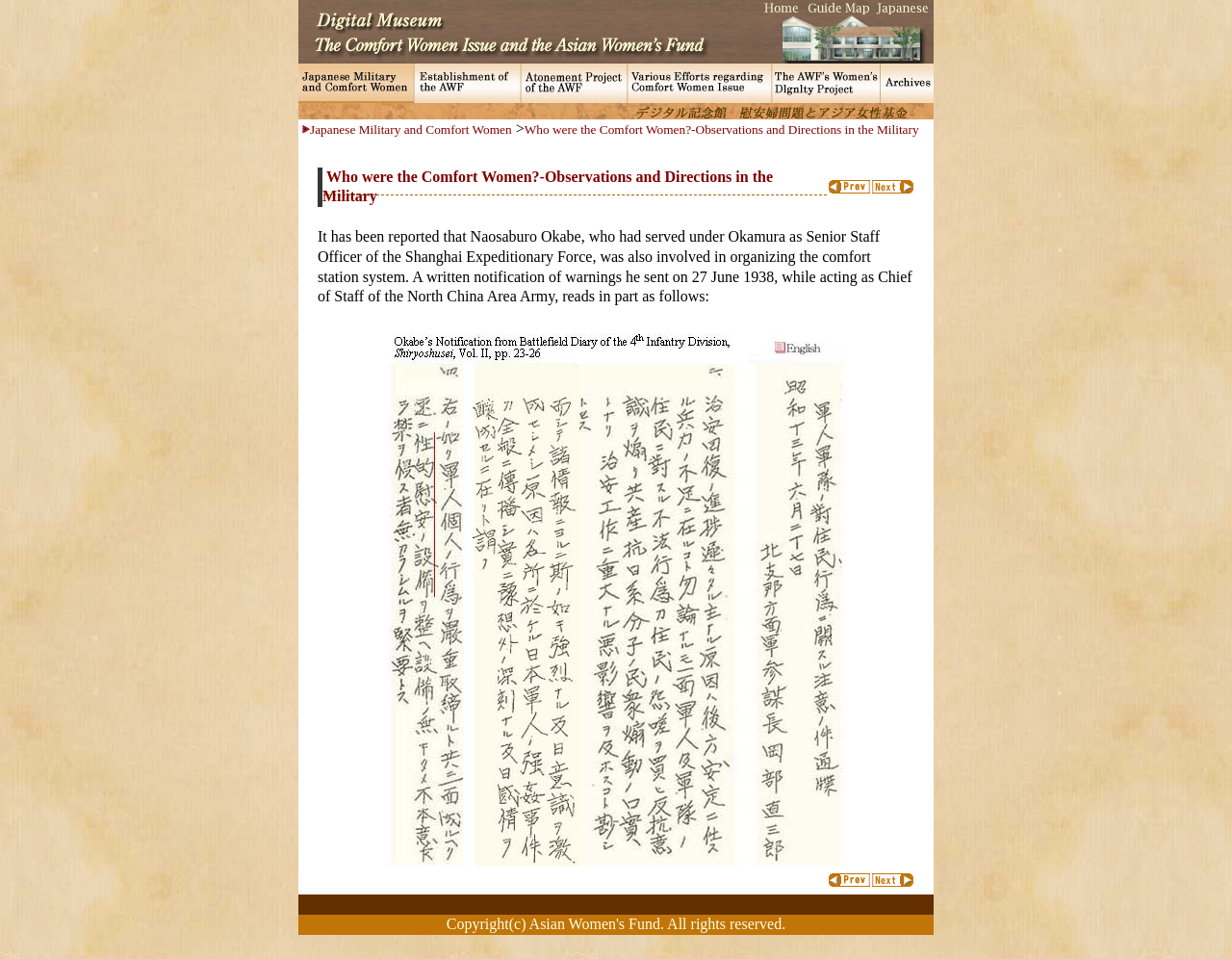Identify the bounding box coordinates of the section that should be clicked to achieve the task described: "Navigate to the home page".

None